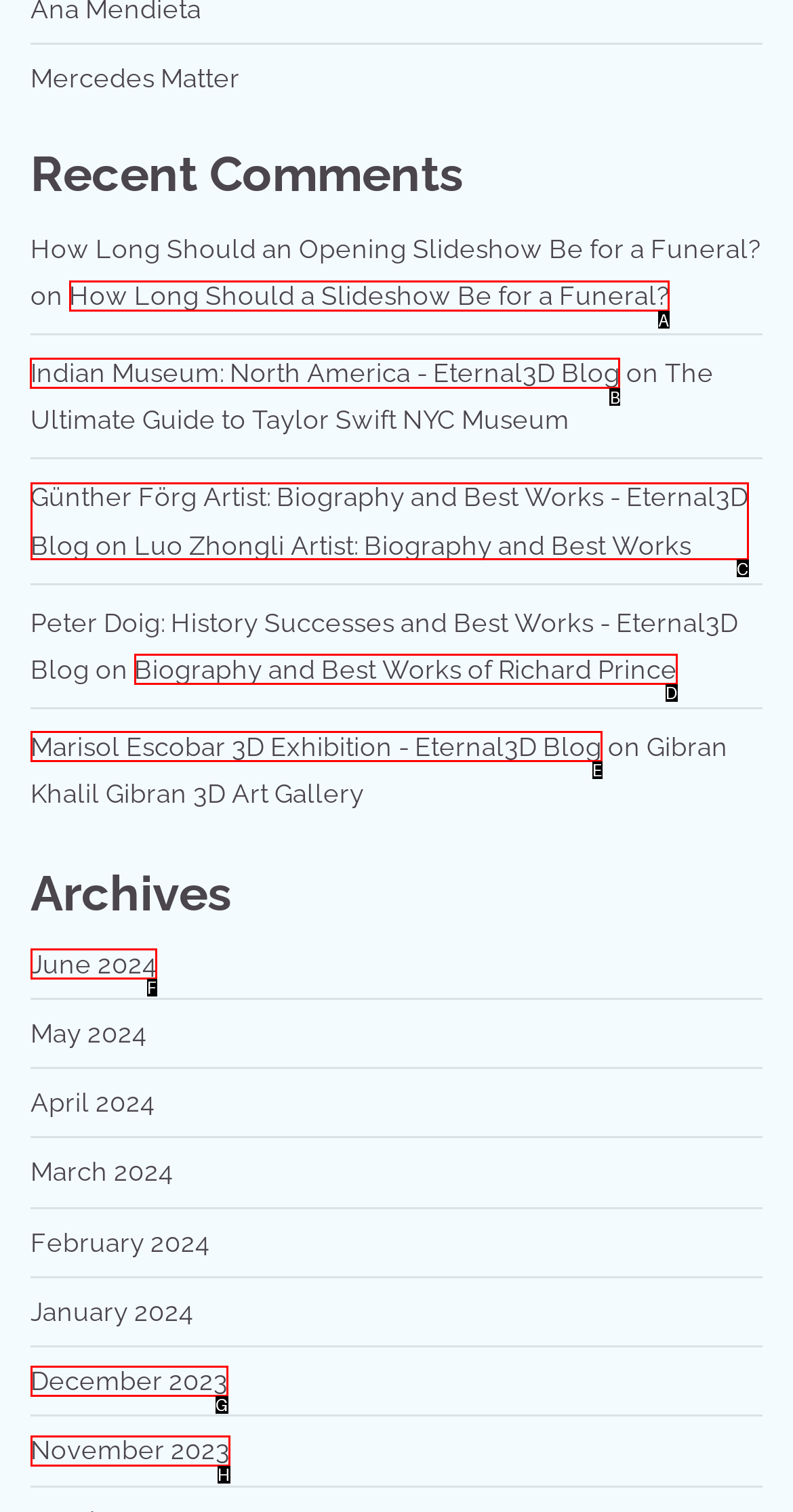Identify the correct HTML element to click to accomplish this task: Explore Indian Museum: North America
Respond with the letter corresponding to the correct choice.

B